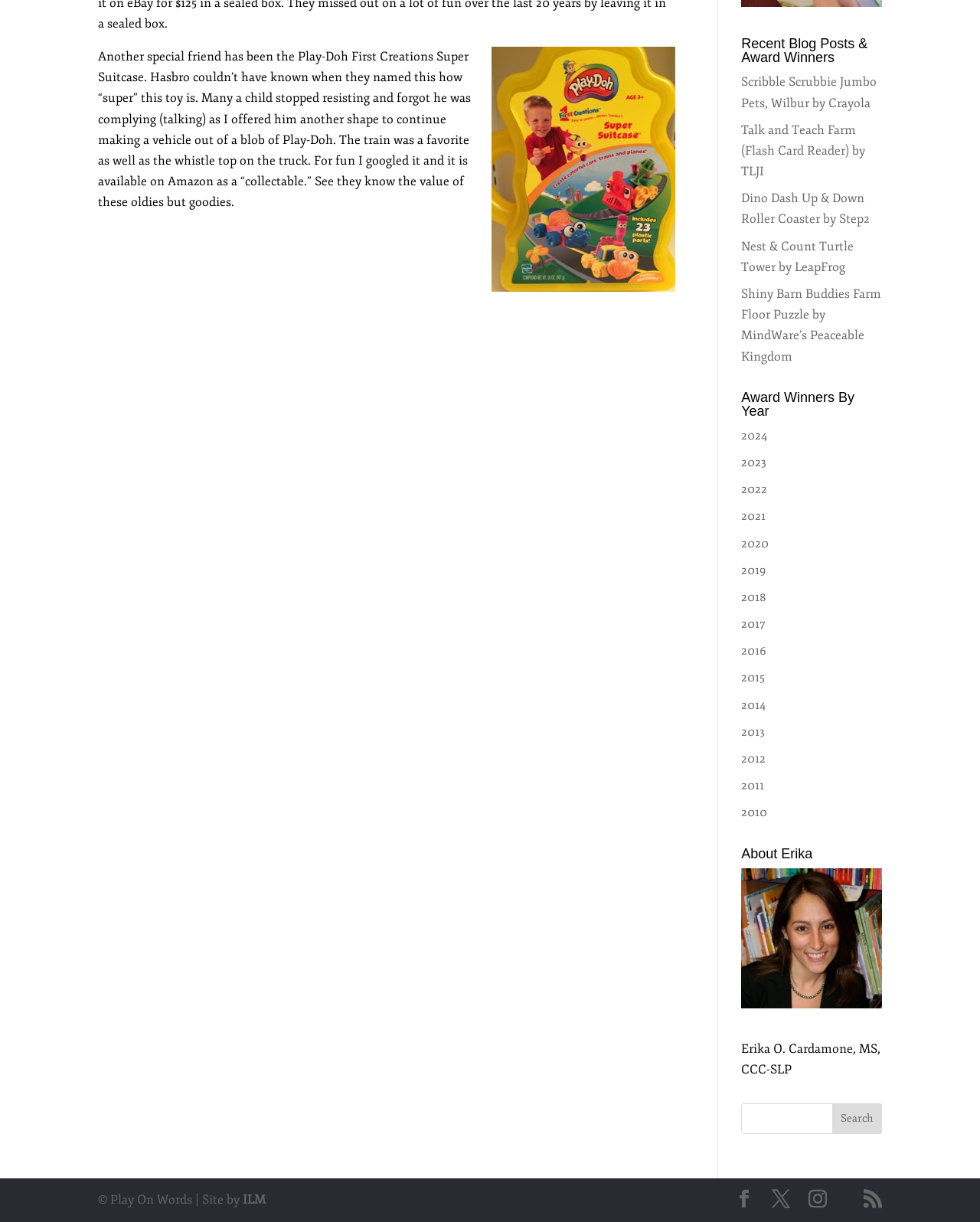Identify the bounding box of the HTML element described as: "parent_node: About Erika".

[0.756, 0.816, 0.9, 0.829]